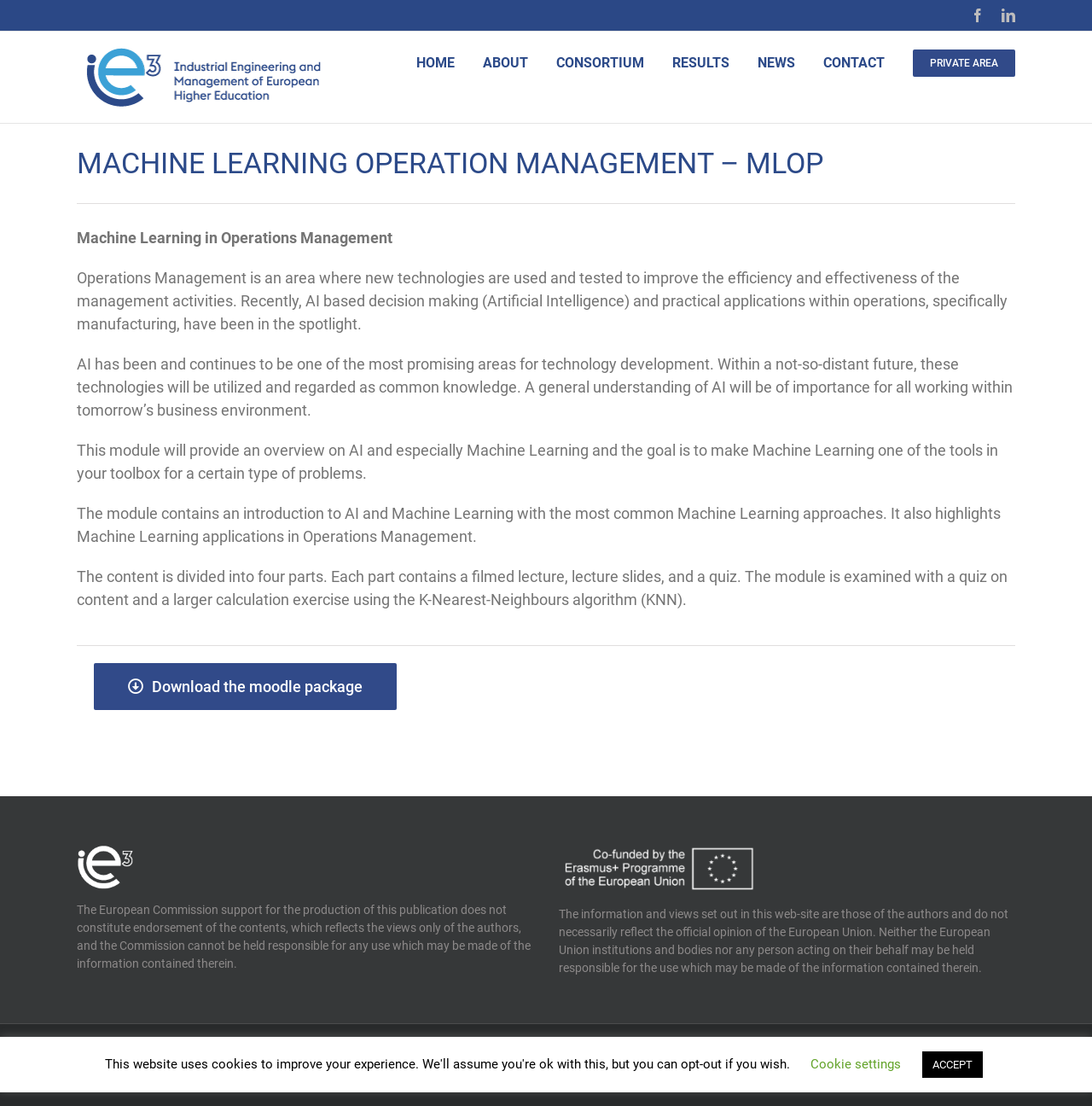Can you locate the main headline on this webpage and provide its text content?

MACHINE LEARNING OPERATION MANAGEMENT – MLOP